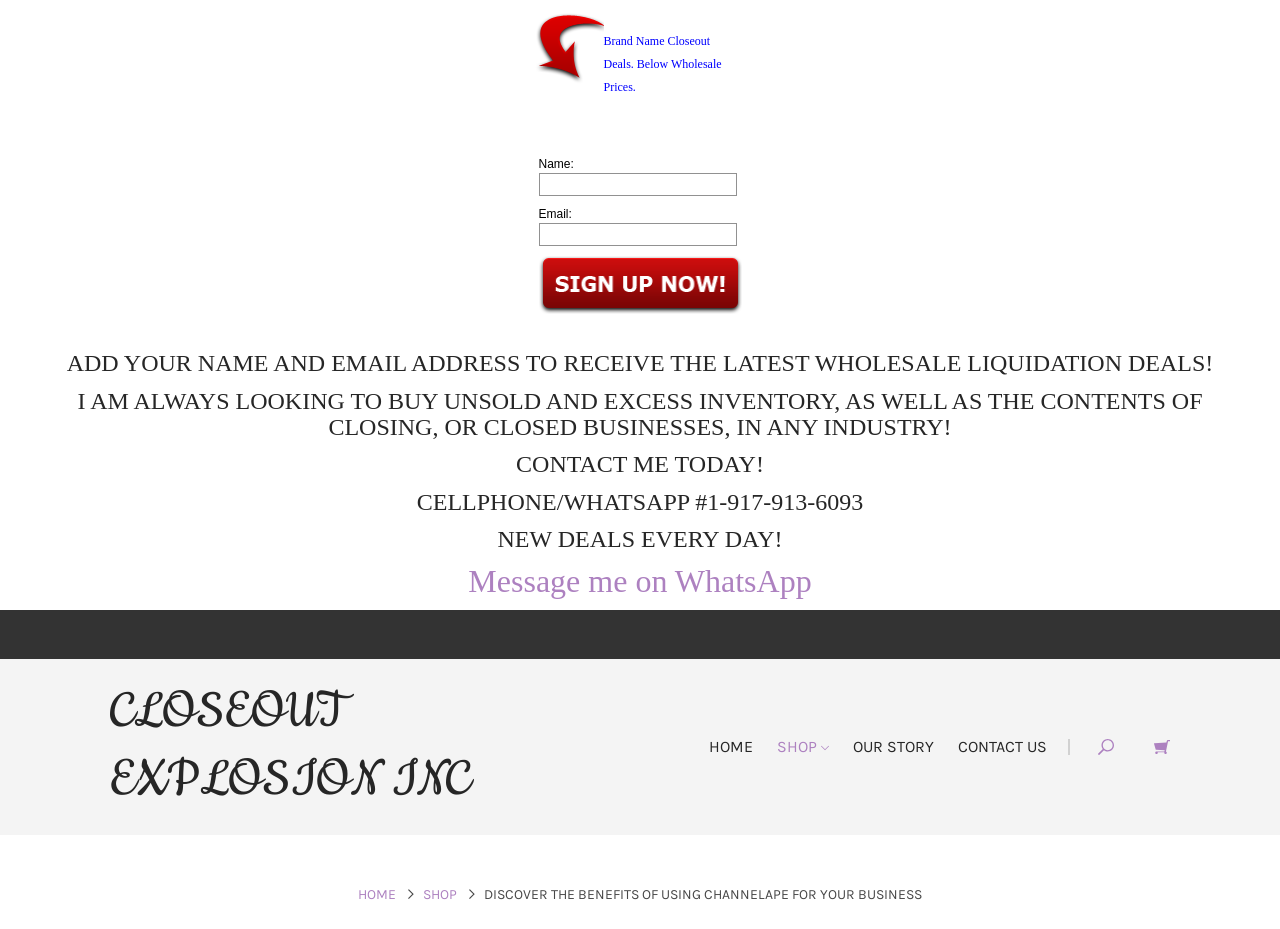What is the business type? Based on the screenshot, please respond with a single word or phrase.

Wholesale liquidation